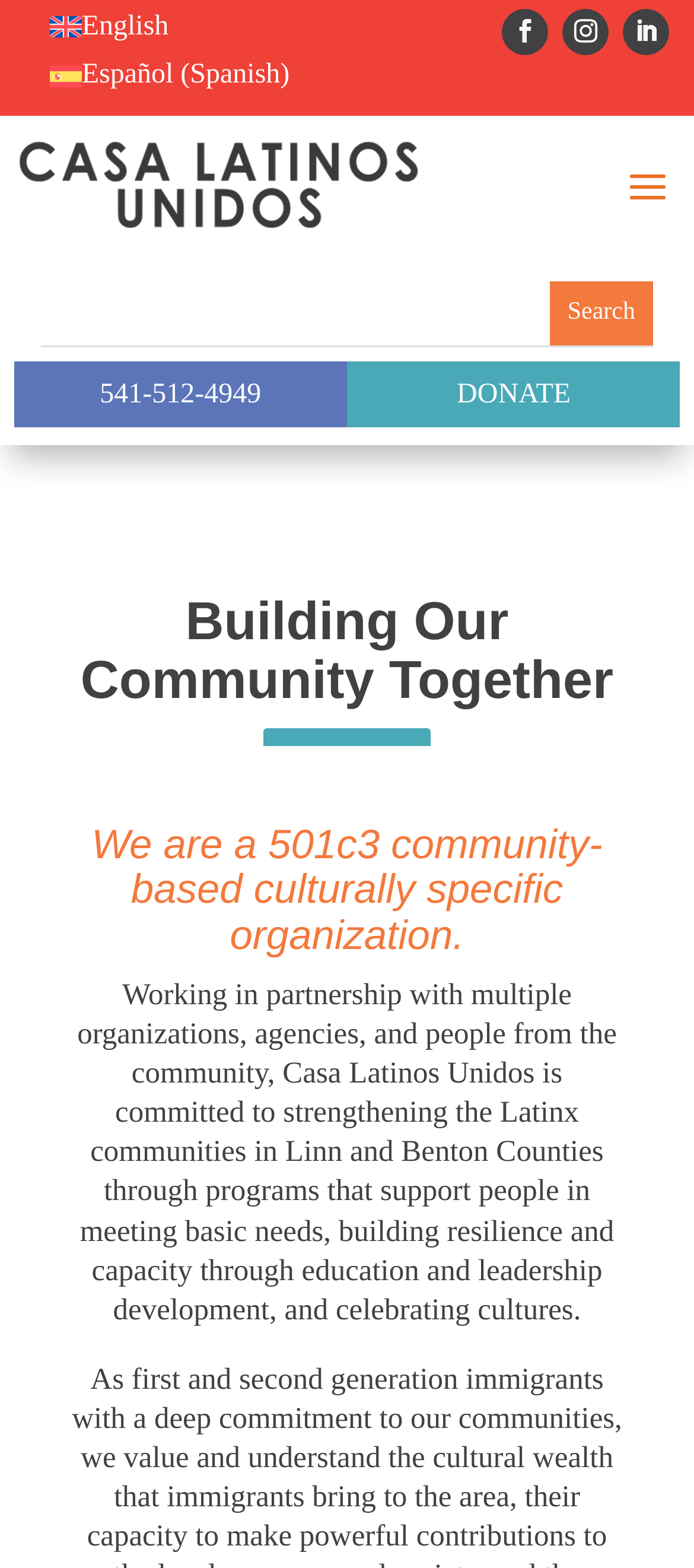Using the format (top-left x, top-left y, bottom-right x, bottom-right y), and given the element description, identify the bounding box coordinates within the screenshot: Español (Spanish)

[0.046, 0.033, 0.443, 0.064]